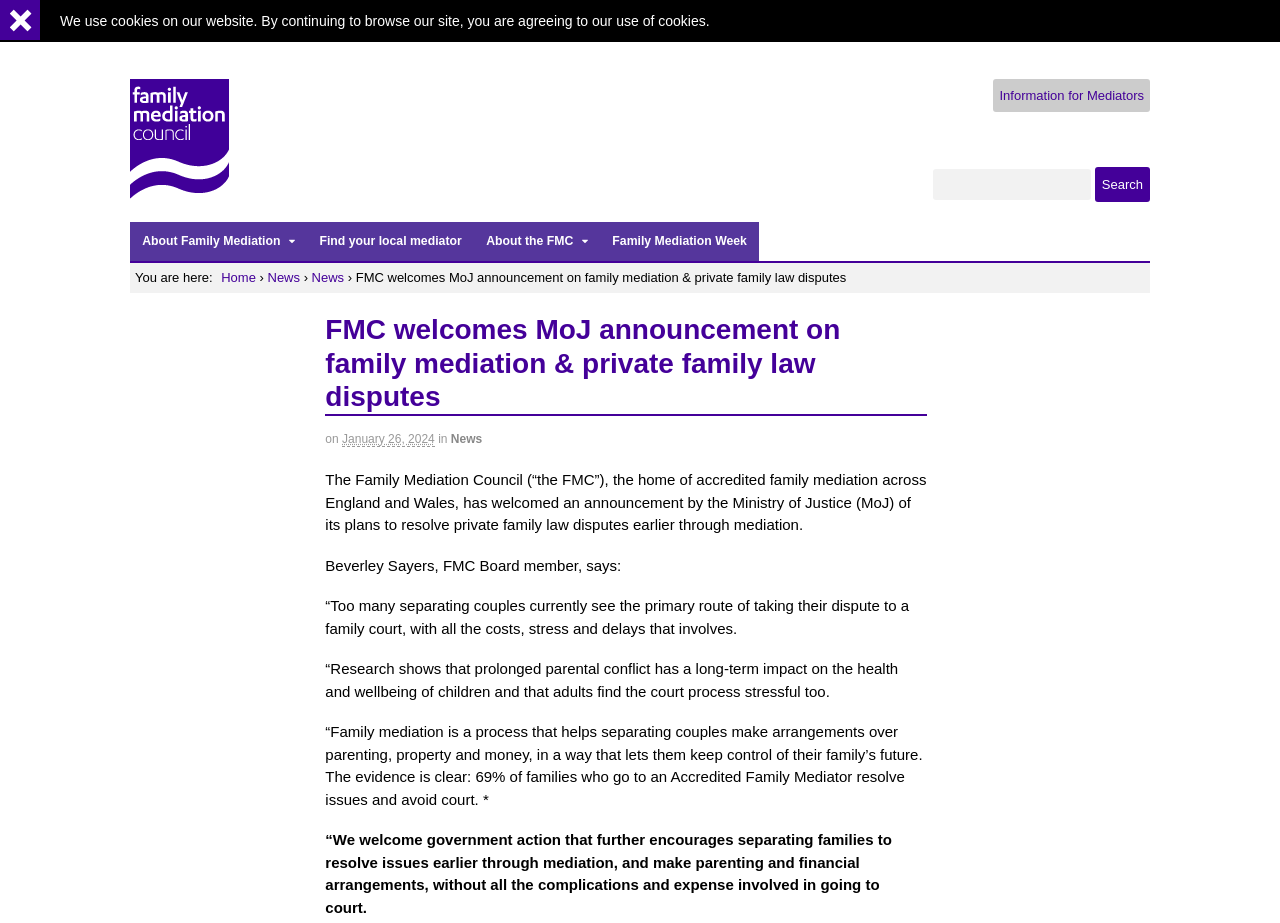Identify the text that serves as the heading for the webpage and generate it.

FMC welcomes MoJ announcement on family mediation & private family law disputes